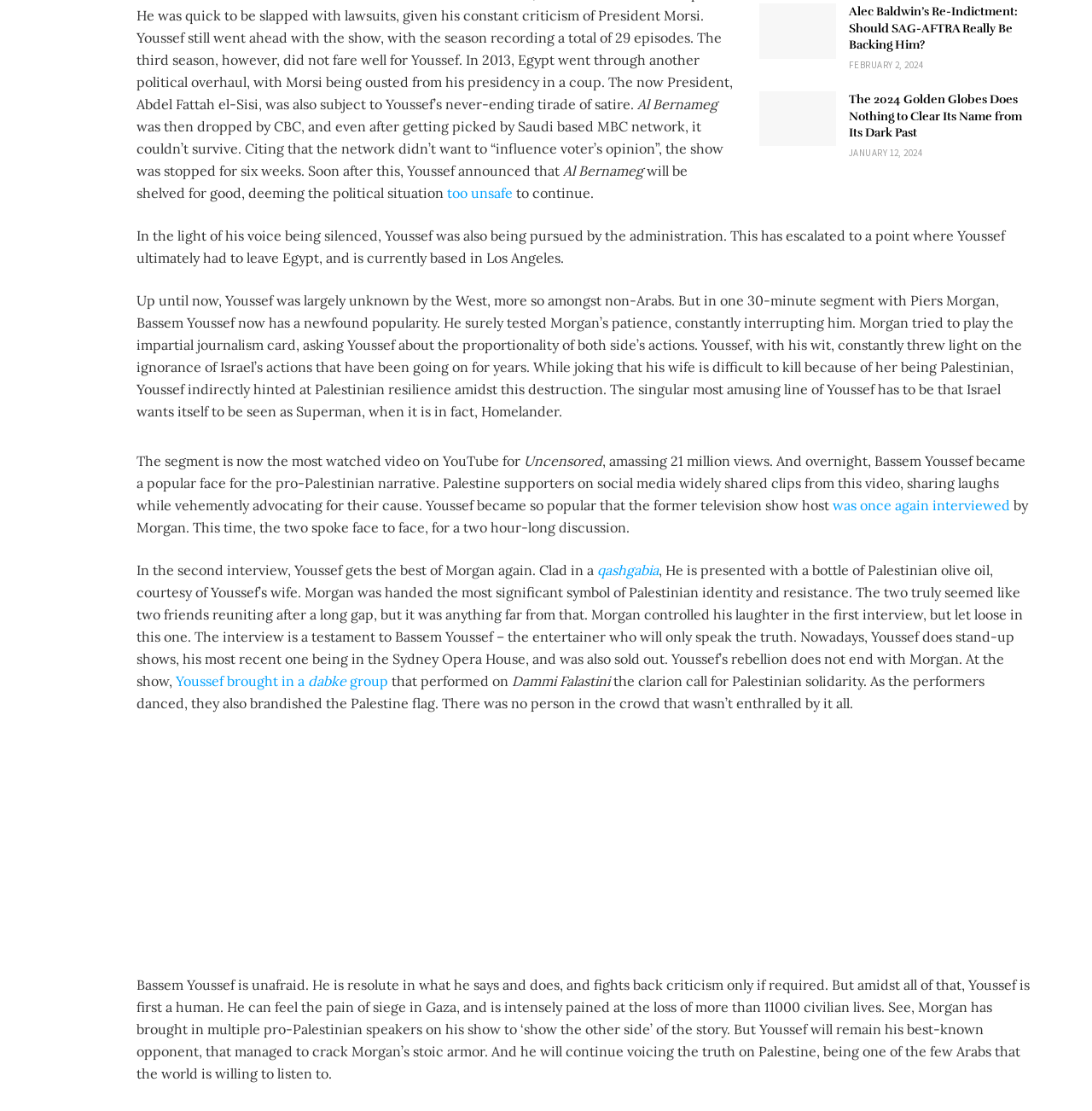Identify the bounding box coordinates of the part that should be clicked to carry out this instruction: "Read the news dated 'FEBRUARY 2, 2024'".

[0.777, 0.053, 0.845, 0.064]